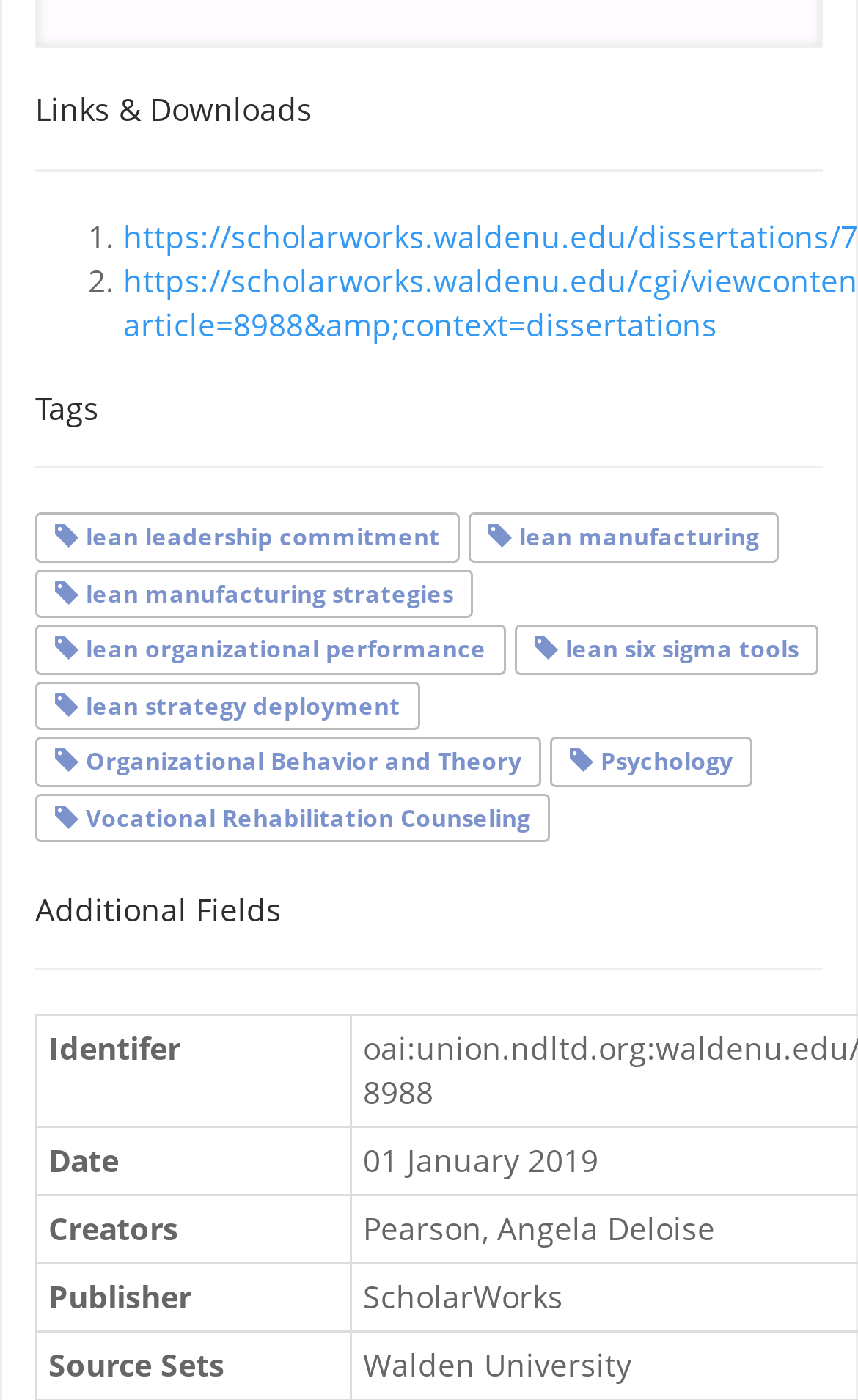Specify the bounding box coordinates of the region I need to click to perform the following instruction: "Access 'Vocational Rehabilitation Counseling'". The coordinates must be four float numbers in the range of 0 to 1, i.e., [left, top, right, bottom].

[0.064, 0.573, 0.618, 0.595]